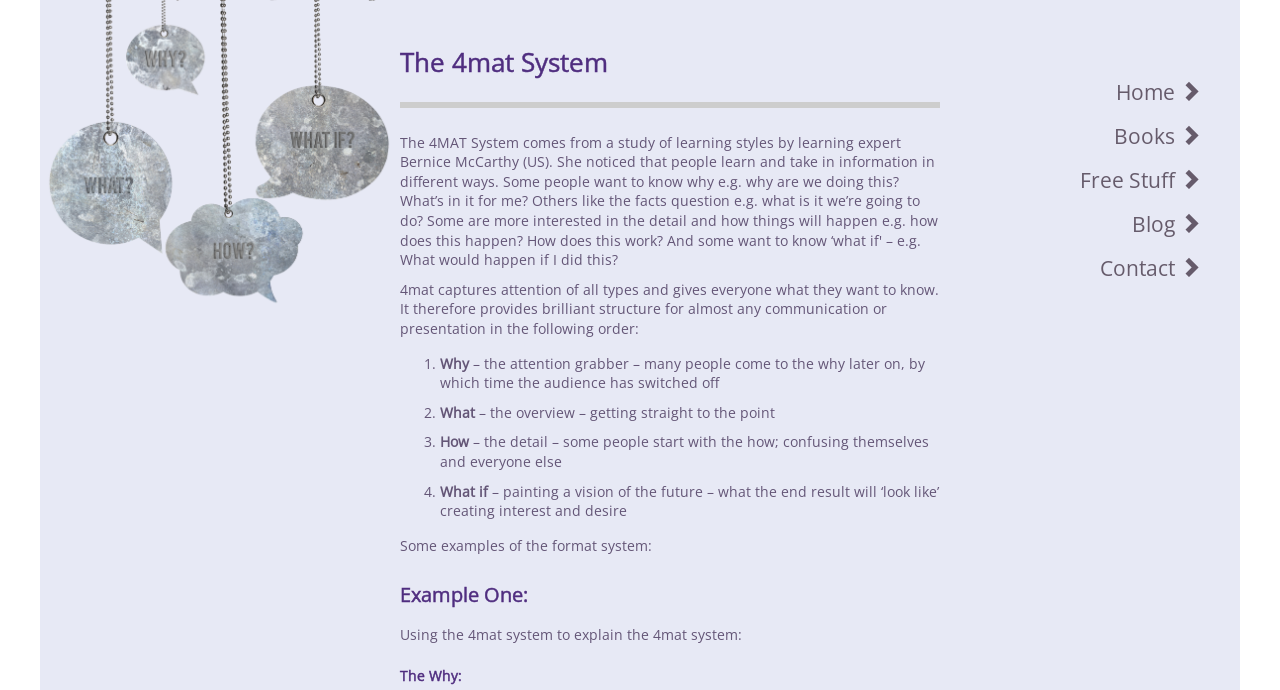Please determine the primary heading and provide its text.

The 4mat System